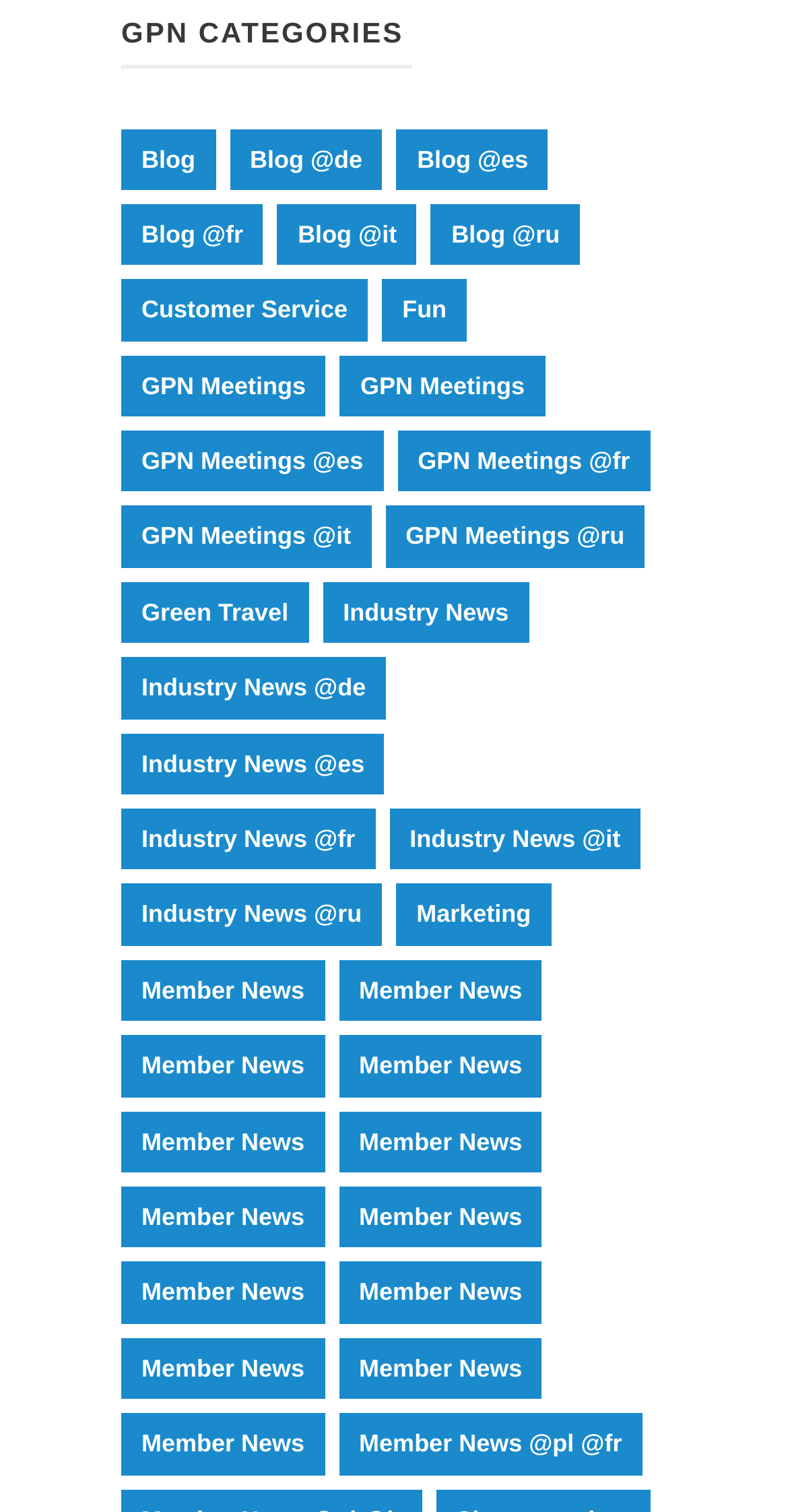Find the bounding box coordinates of the clickable area that will achieve the following instruction: "Go to 'Safe Harbor Fishing'".

None